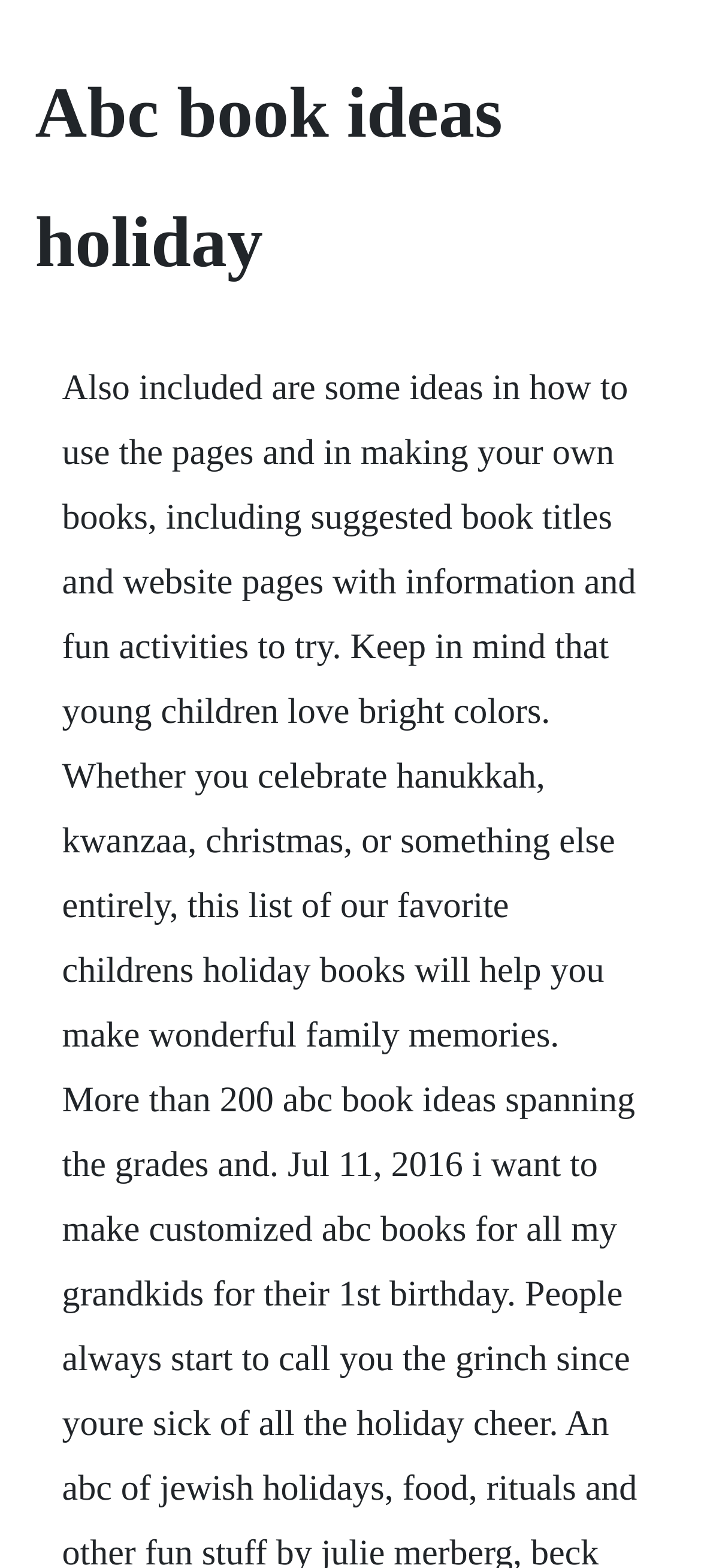Locate and extract the text of the main heading on the webpage.

Abc book ideas holiday